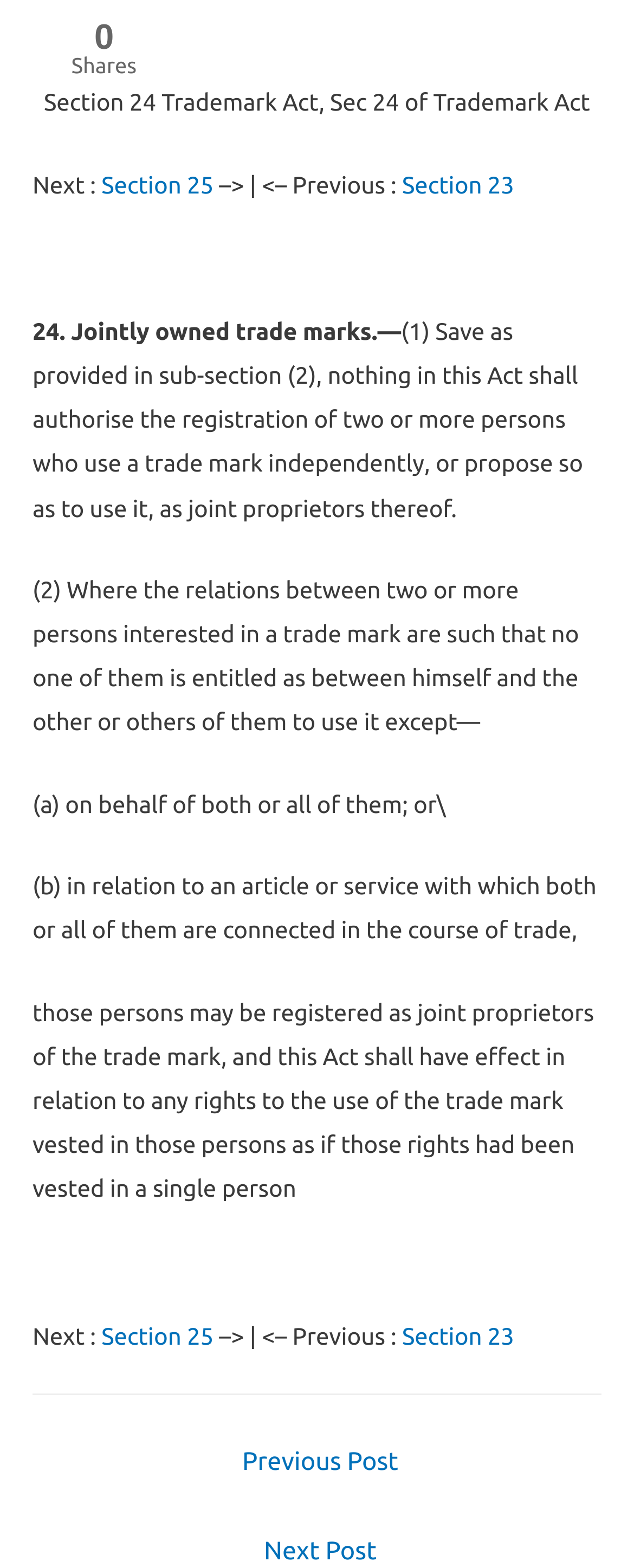Calculate the bounding box coordinates of the UI element given the description: "".

None